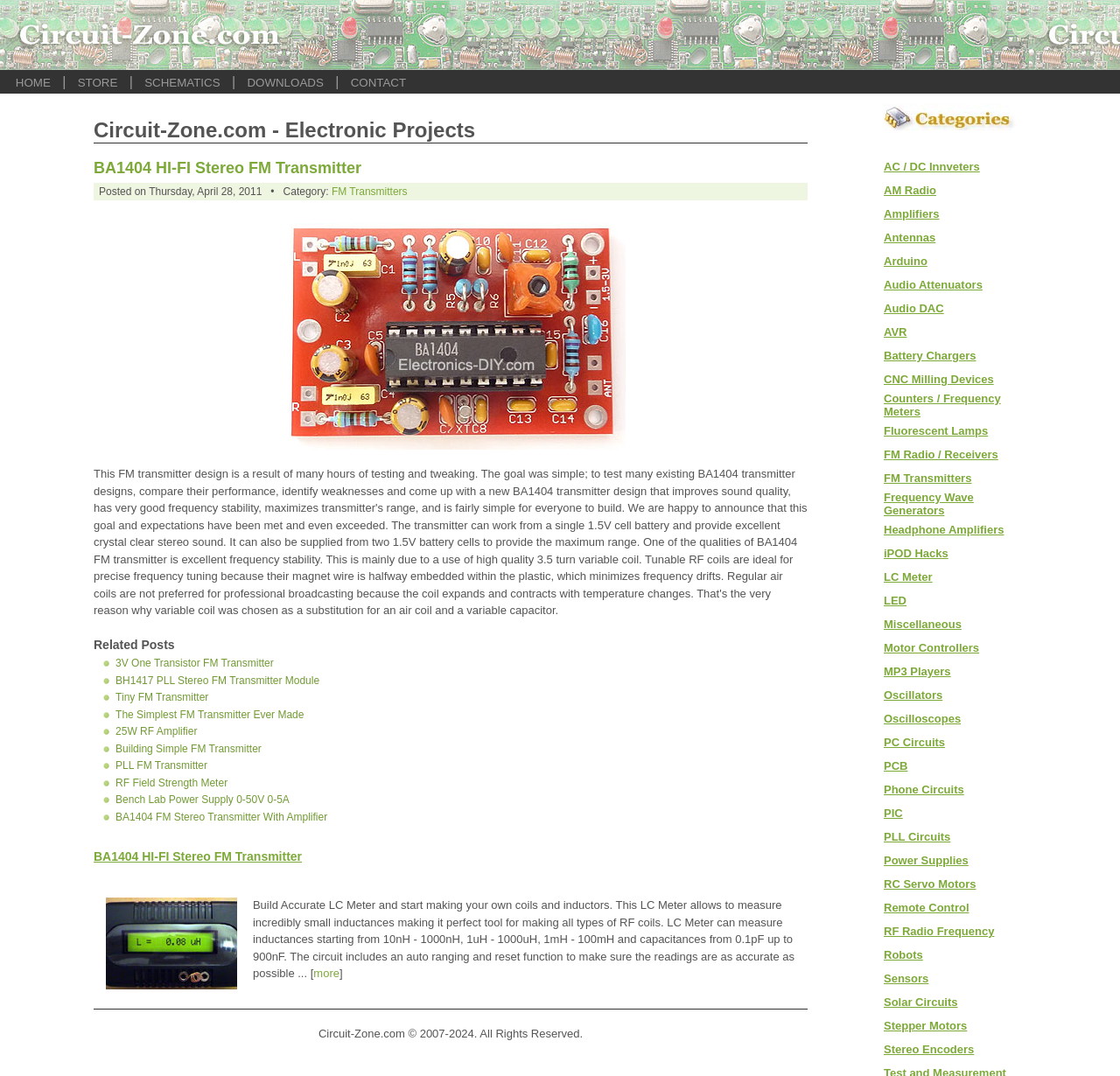Carefully examine the image and provide an in-depth answer to the question: What is the copyright year range of the website?

I determined the answer by looking at the bottom of the webpage, where the copyright information 'Circuit-Zone.com © 2007-2024. All Rights Reserved.' is displayed.